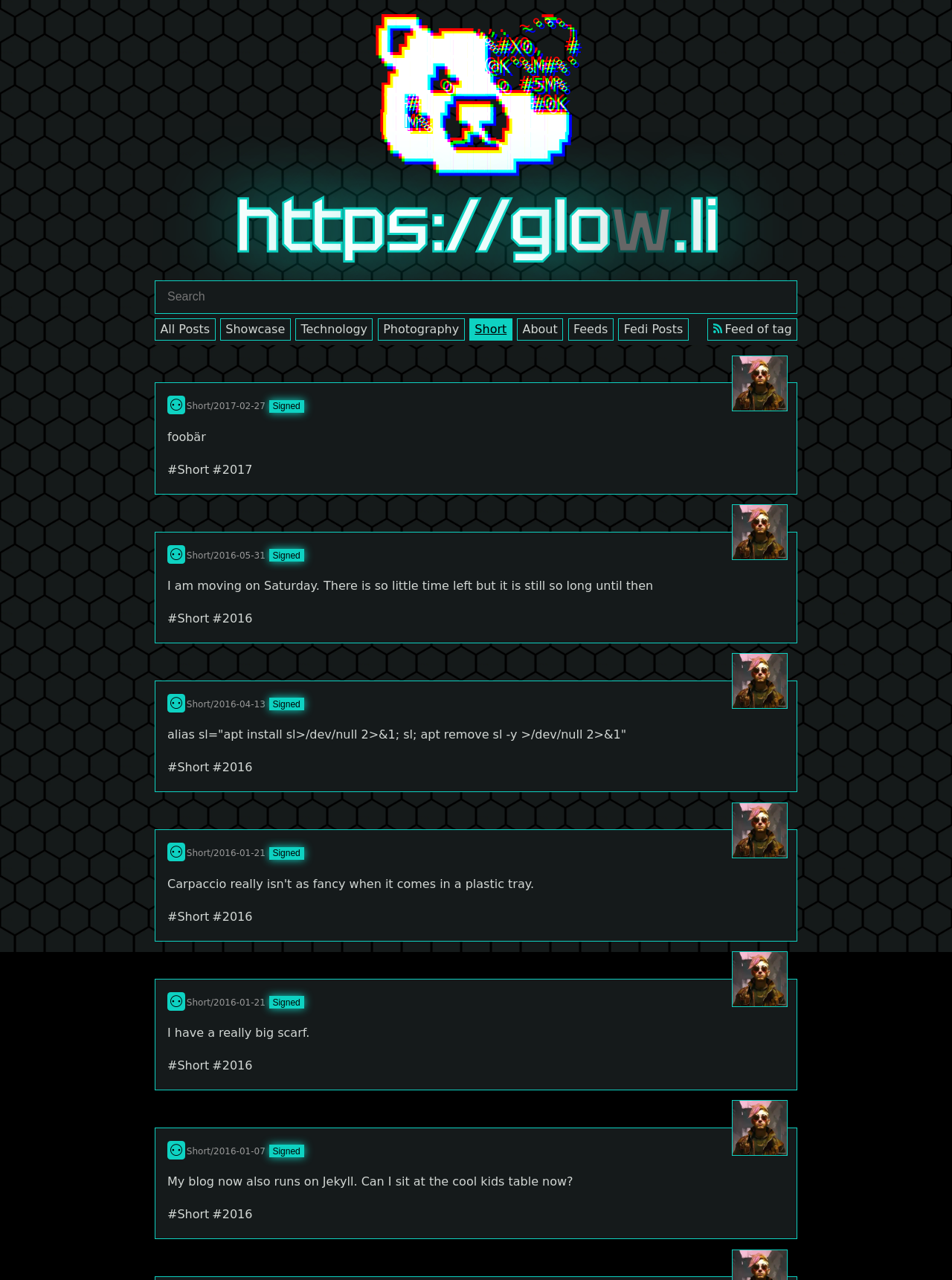How many categories are listed on the webpage?
Provide an in-depth and detailed answer to the question.

There are 7 categories listed on the webpage, namely 'All Posts', 'Showcase', 'Technology', 'Photography', 'Short', 'About', and 'Feeds', as indicated by the link elements with these category names.